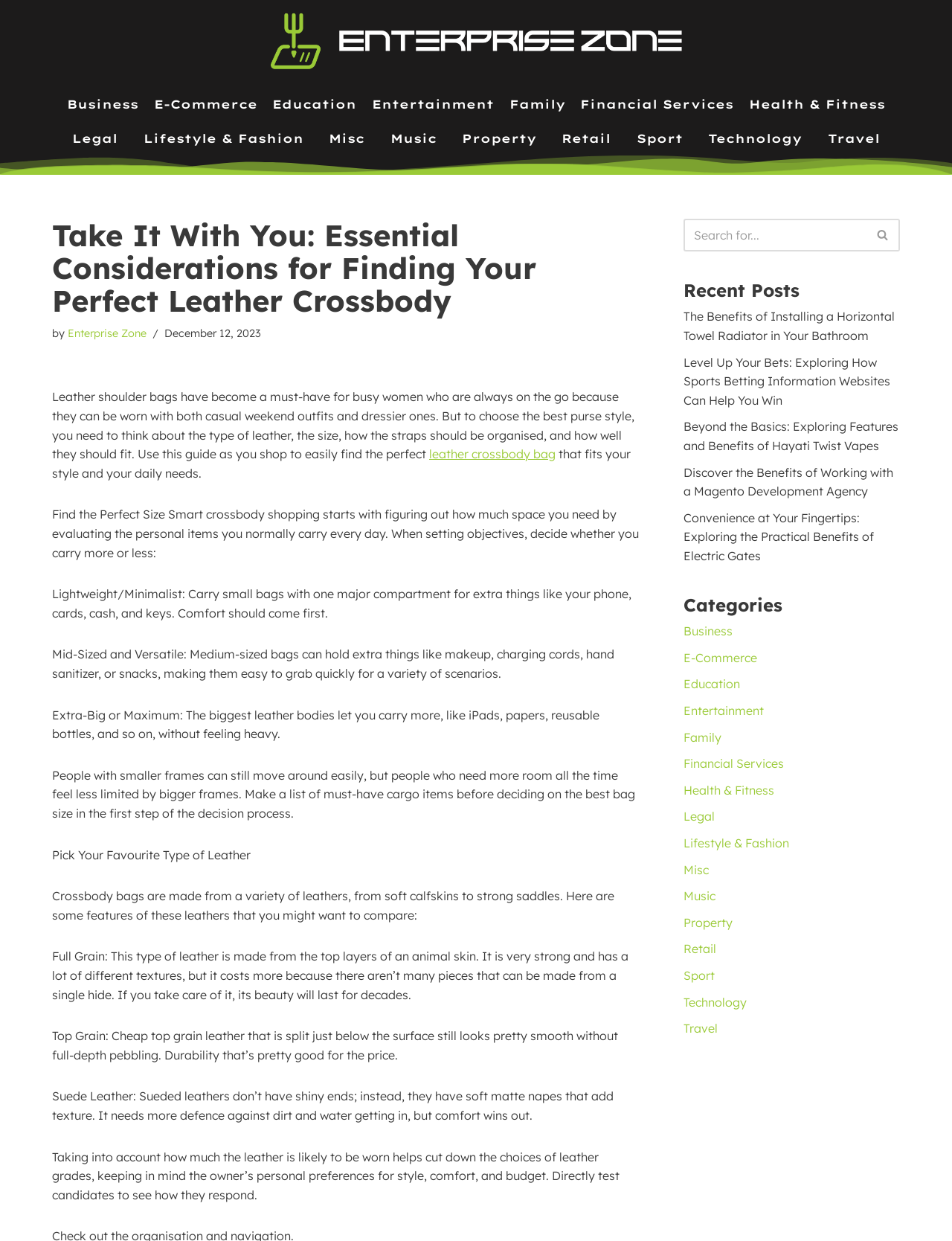Find the bounding box coordinates of the clickable region needed to perform the following instruction: "Search for something". The coordinates should be provided as four float numbers between 0 and 1, i.e., [left, top, right, bottom].

[0.91, 0.176, 0.945, 0.203]